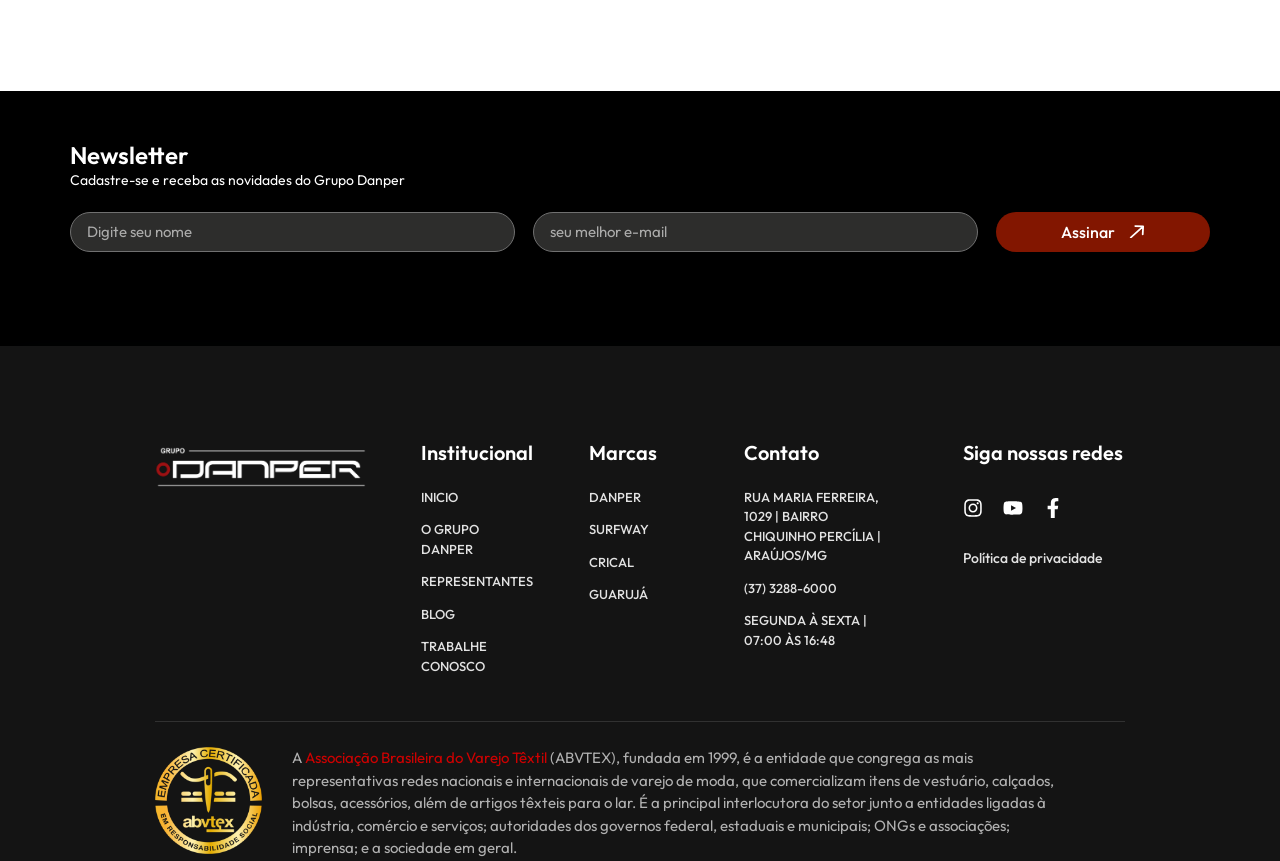What is the address listed under 'Contato'?
Please answer the question with a detailed response using the information from the screenshot.

Under the heading 'Contato', there is a link that lists an address, 'RUA MARIA FERREIRA, 1029 | BAIRRO CHIQUINHO PERCÍLIA | ARAÚJOS/MG'. This suggests that the address is a physical location of the institution, possibly a headquarters or office.